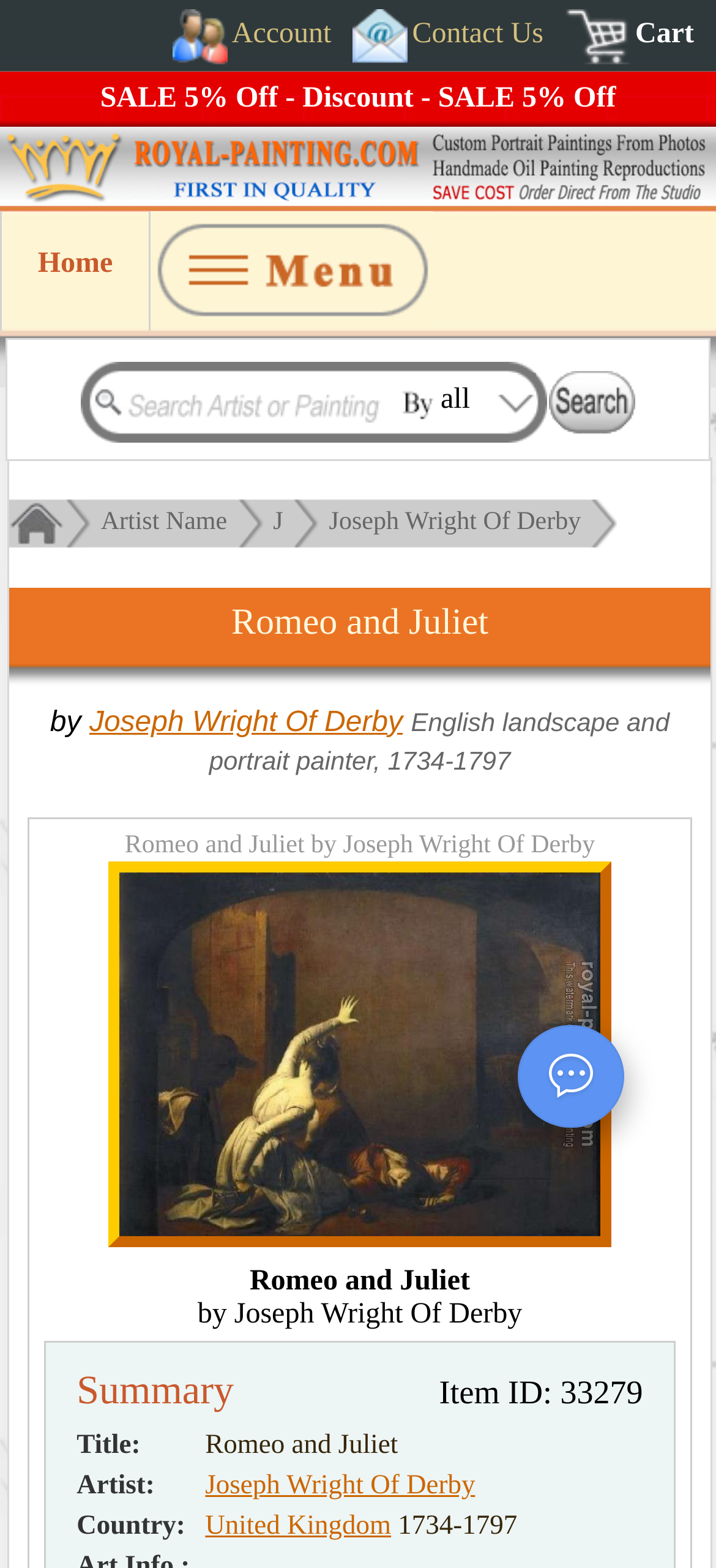Could you specify the bounding box coordinates for the clickable section to complete the following instruction: "Search for paintings"?

[0.767, 0.236, 0.887, 0.276]